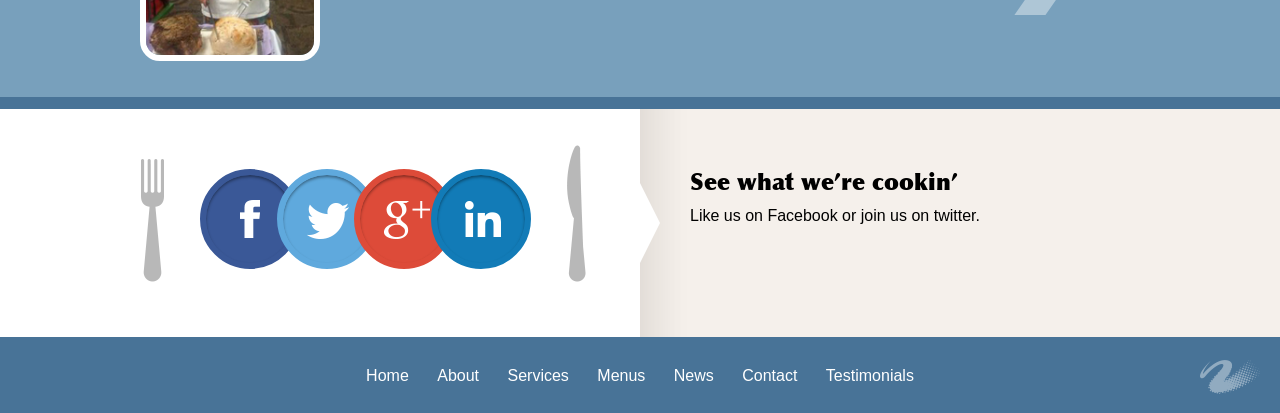Give the bounding box coordinates for the element described as: "twitter.com/mrmrscatering".

[0.216, 0.409, 0.294, 0.652]